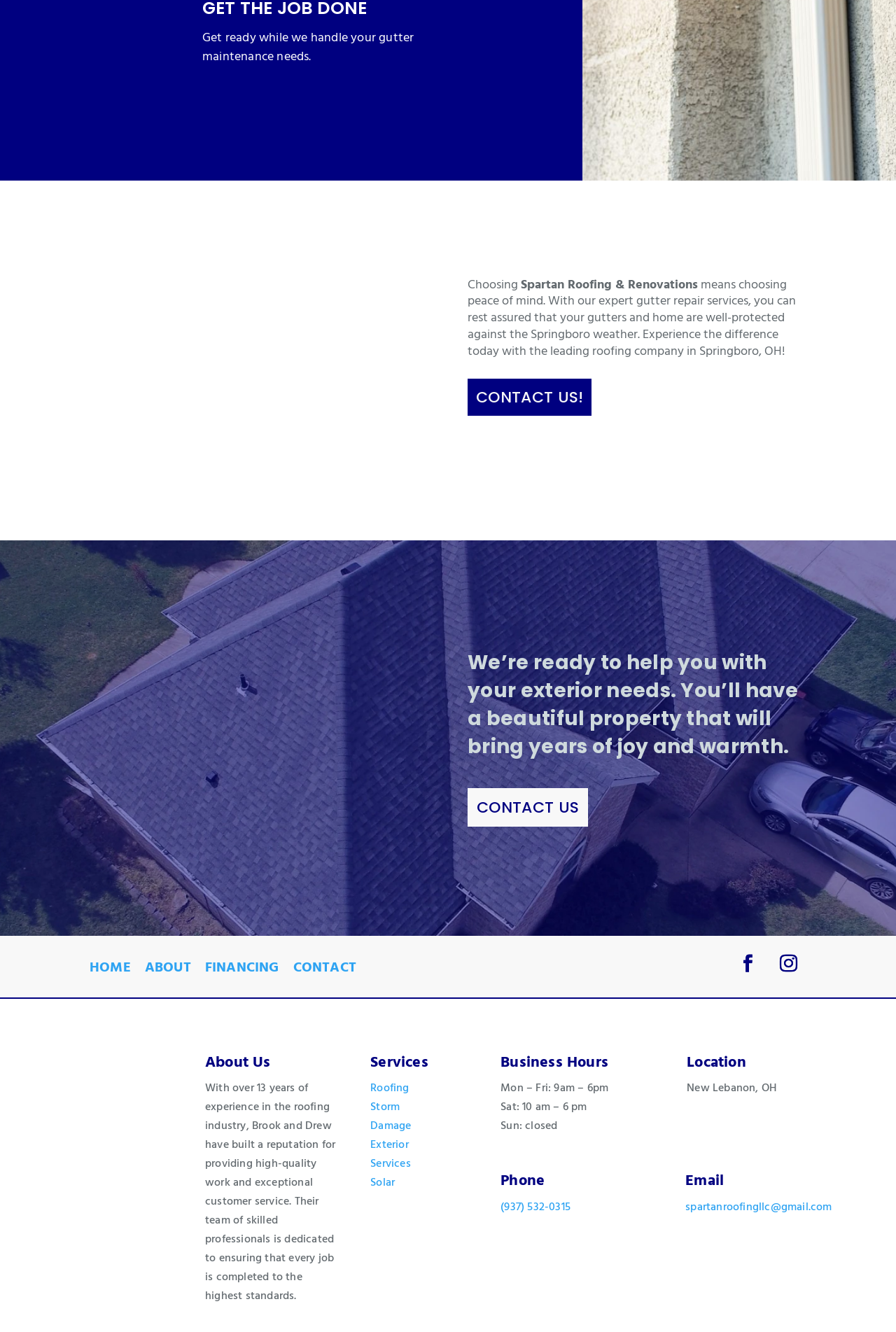Answer the following inquiry with a single word or phrase:
What is the company name mentioned on the webpage?

Spartan Roofing & Renovations